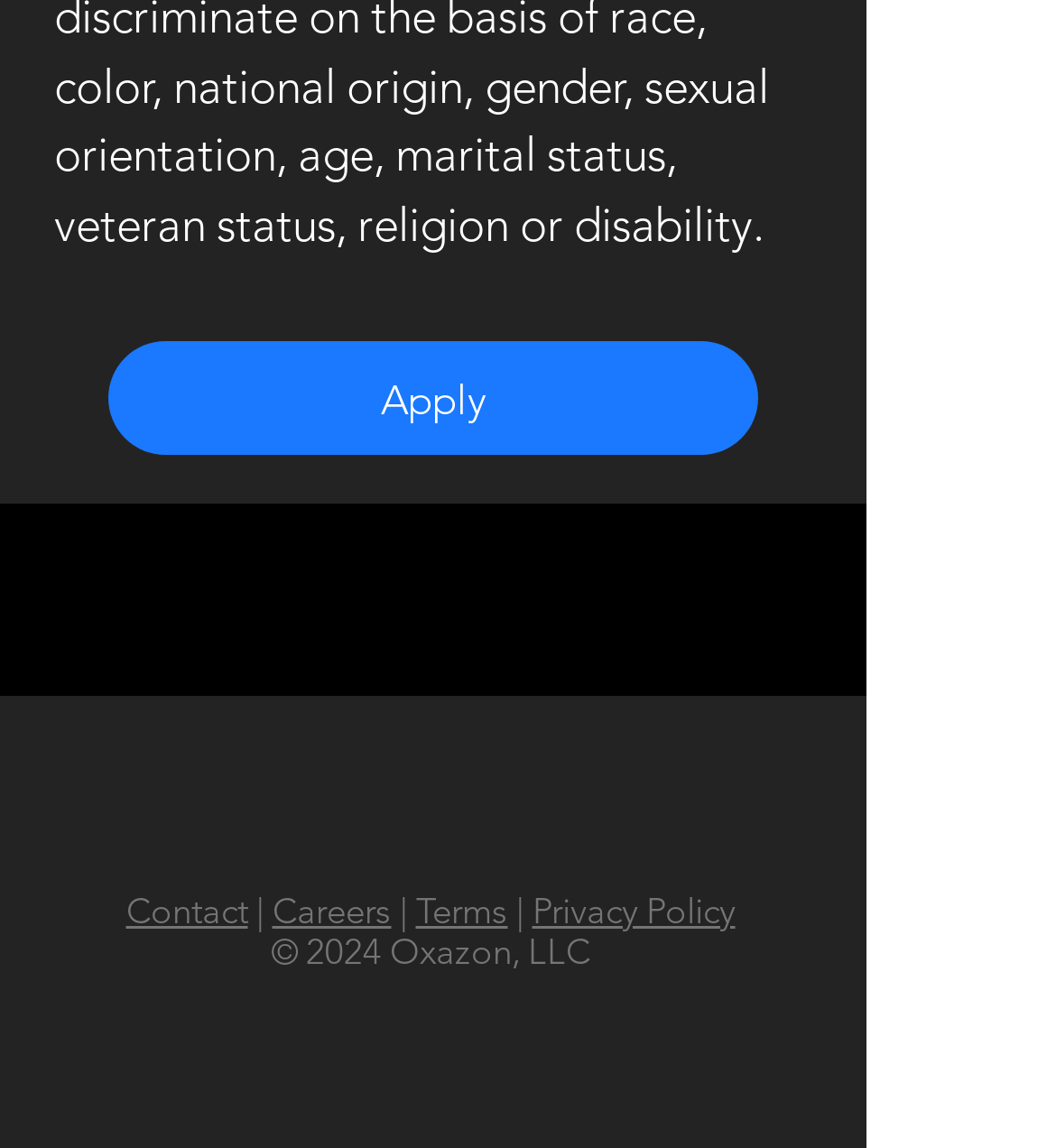From the webpage screenshot, predict the bounding box of the UI element that matches this description: "aria-label="Backstory's Instagram"".

[0.303, 0.644, 0.392, 0.726]